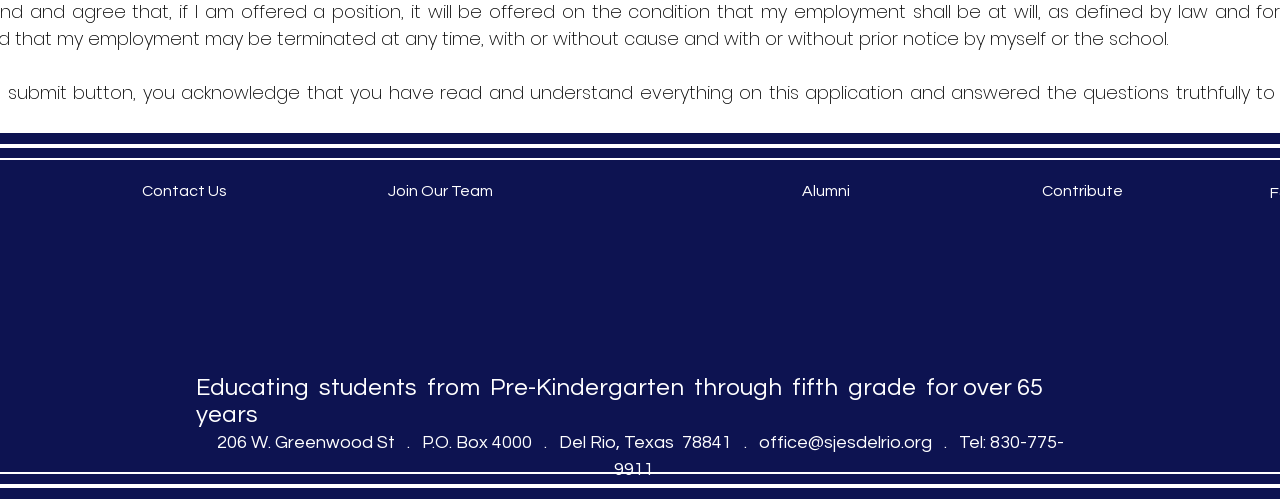Review the image closely and give a comprehensive answer to the question: What is the school's phone number?

I found the phone number by examining the static text element that contains the contact information, which is located below the address and has the phone number and email address.